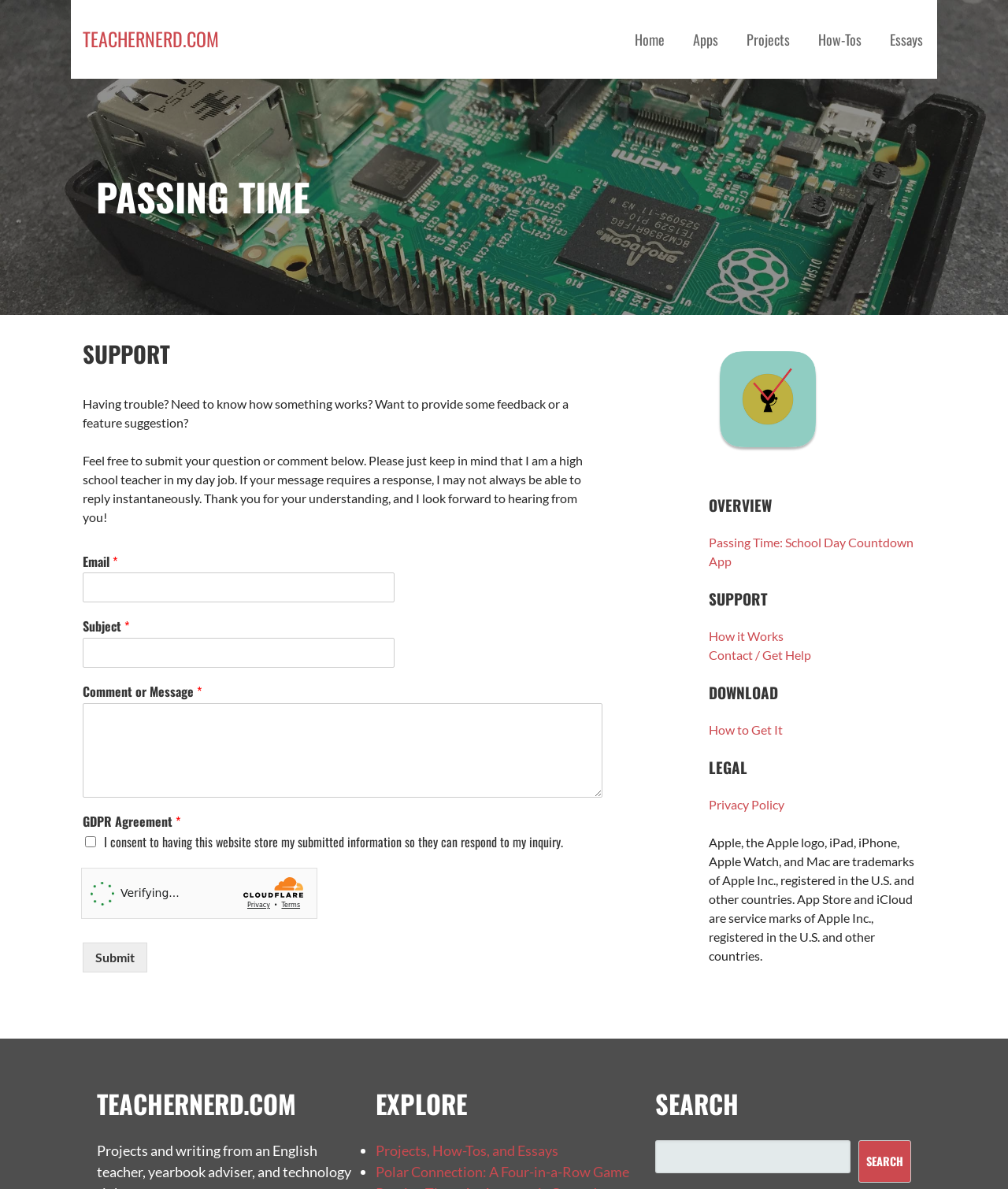Refer to the image and answer the question with as much detail as possible: What is the purpose of the checkbox labeled 'GDPR Agreement'?

The checkbox is part of the form on the webpage and is labeled 'GDPR Agreement'. The text next to the checkbox indicates that checking it means the user consents to having their submitted information stored so that the author can respond to their inquiry.